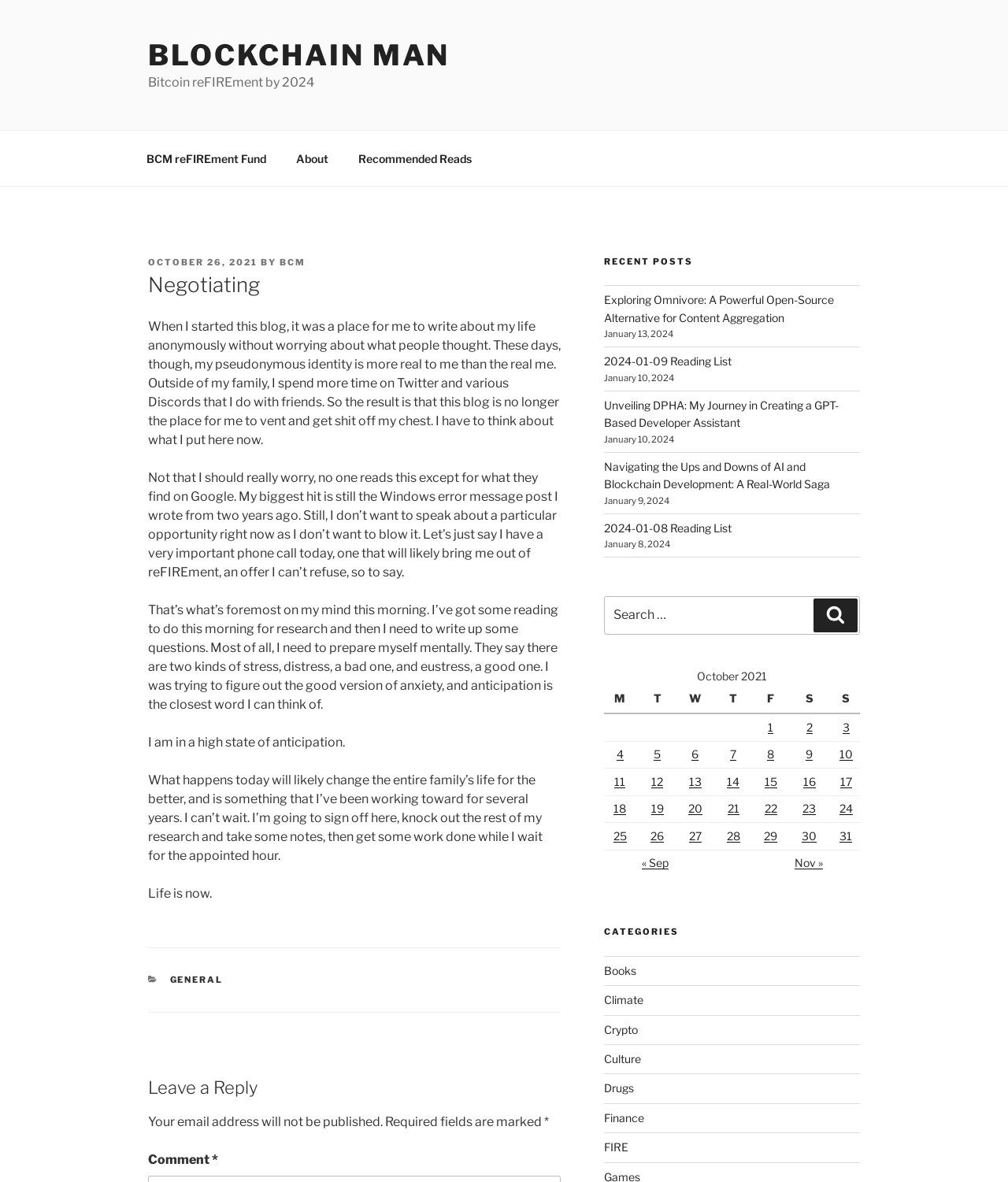Find the bounding box coordinates of the element to click in order to complete this instruction: "Search for something". The bounding box coordinates must be four float numbers between 0 and 1, denoted as [left, top, right, bottom].

[0.599, 0.504, 0.853, 0.537]